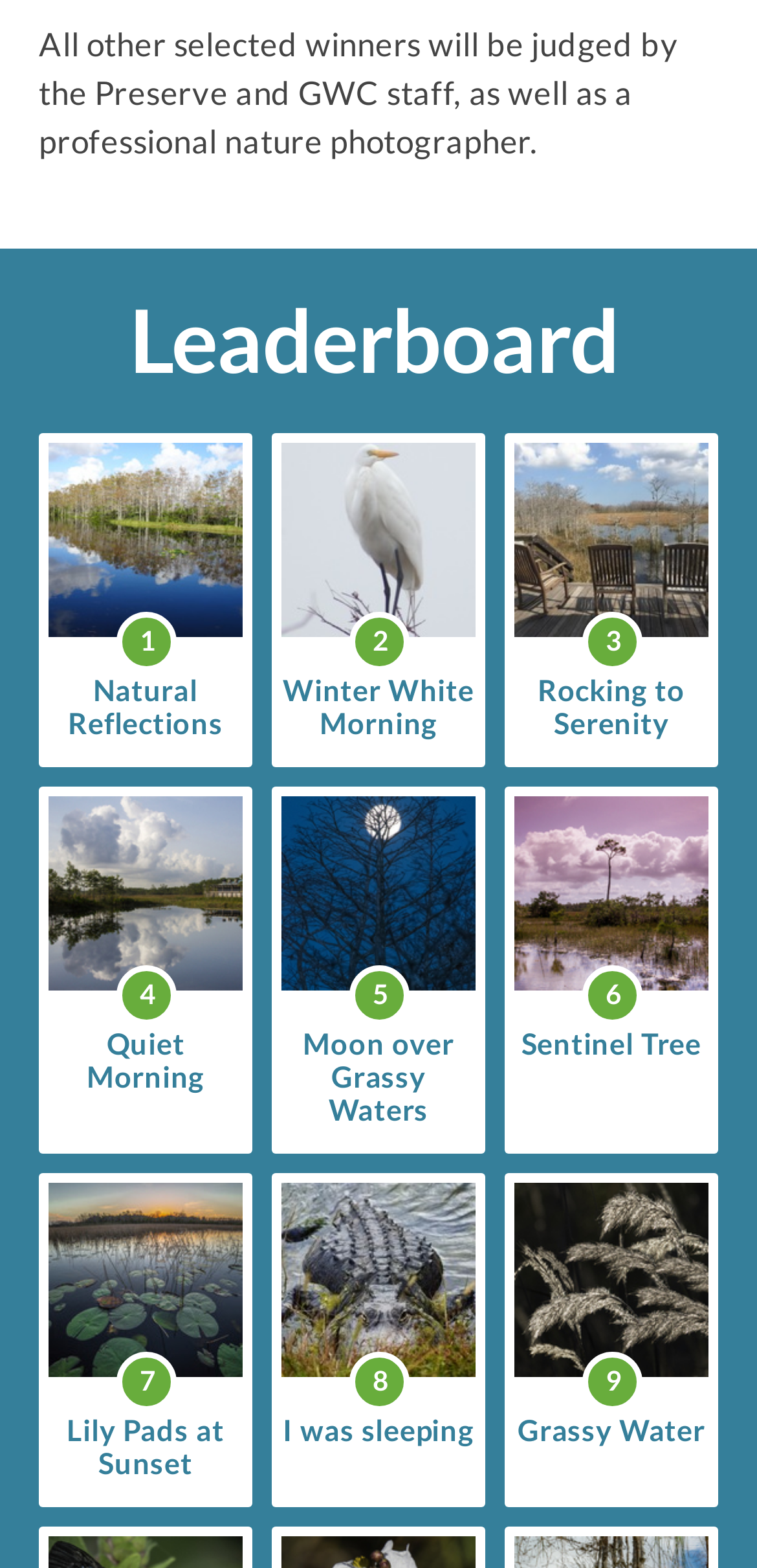Locate the bounding box coordinates of the item that should be clicked to fulfill the instruction: "Explore Winter White Morning".

[0.372, 0.391, 0.628, 0.472]